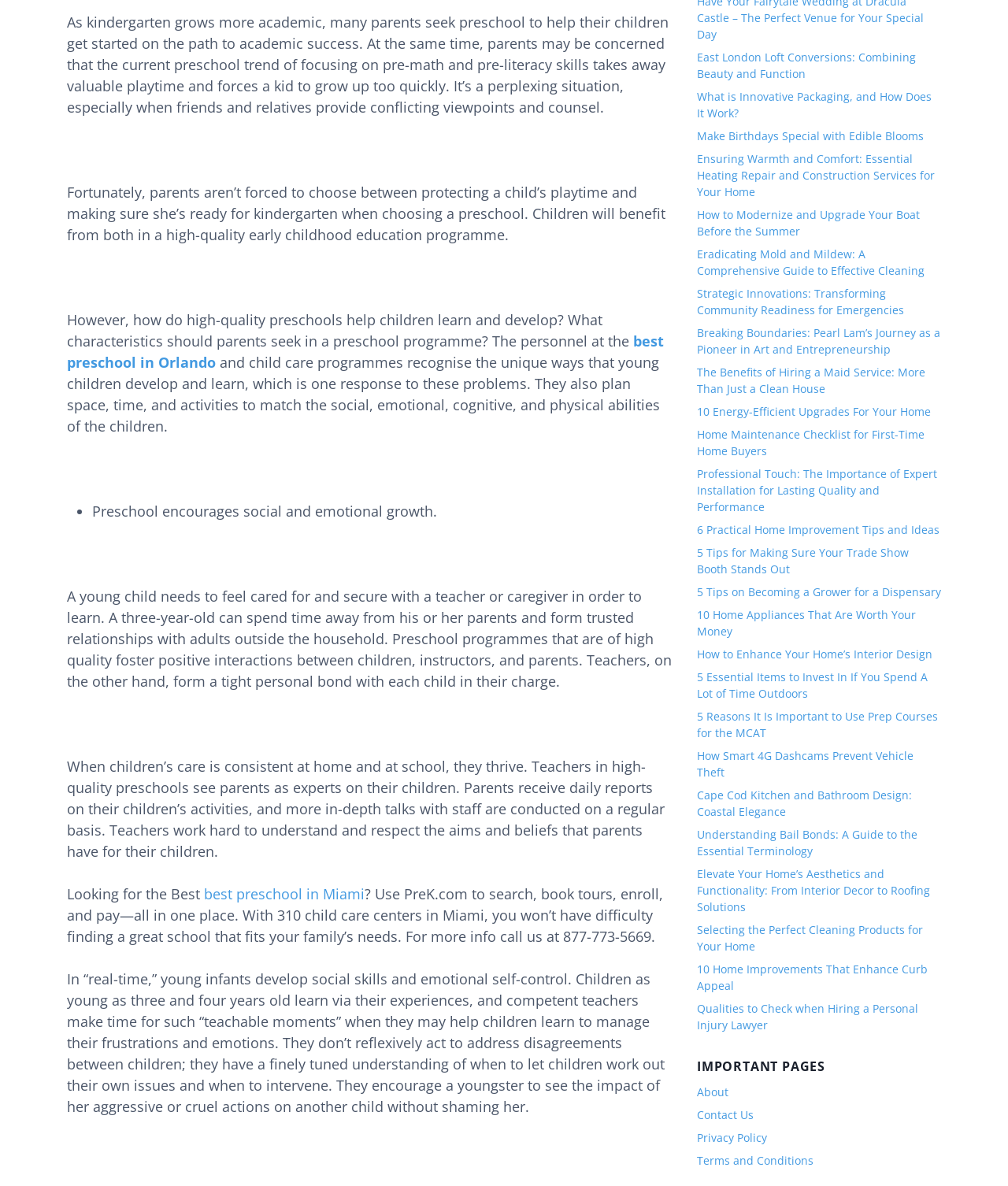Please identify the coordinates of the bounding box that should be clicked to fulfill this instruction: "Click the link to learn about the best preschool in Orlando".

[0.066, 0.28, 0.659, 0.314]